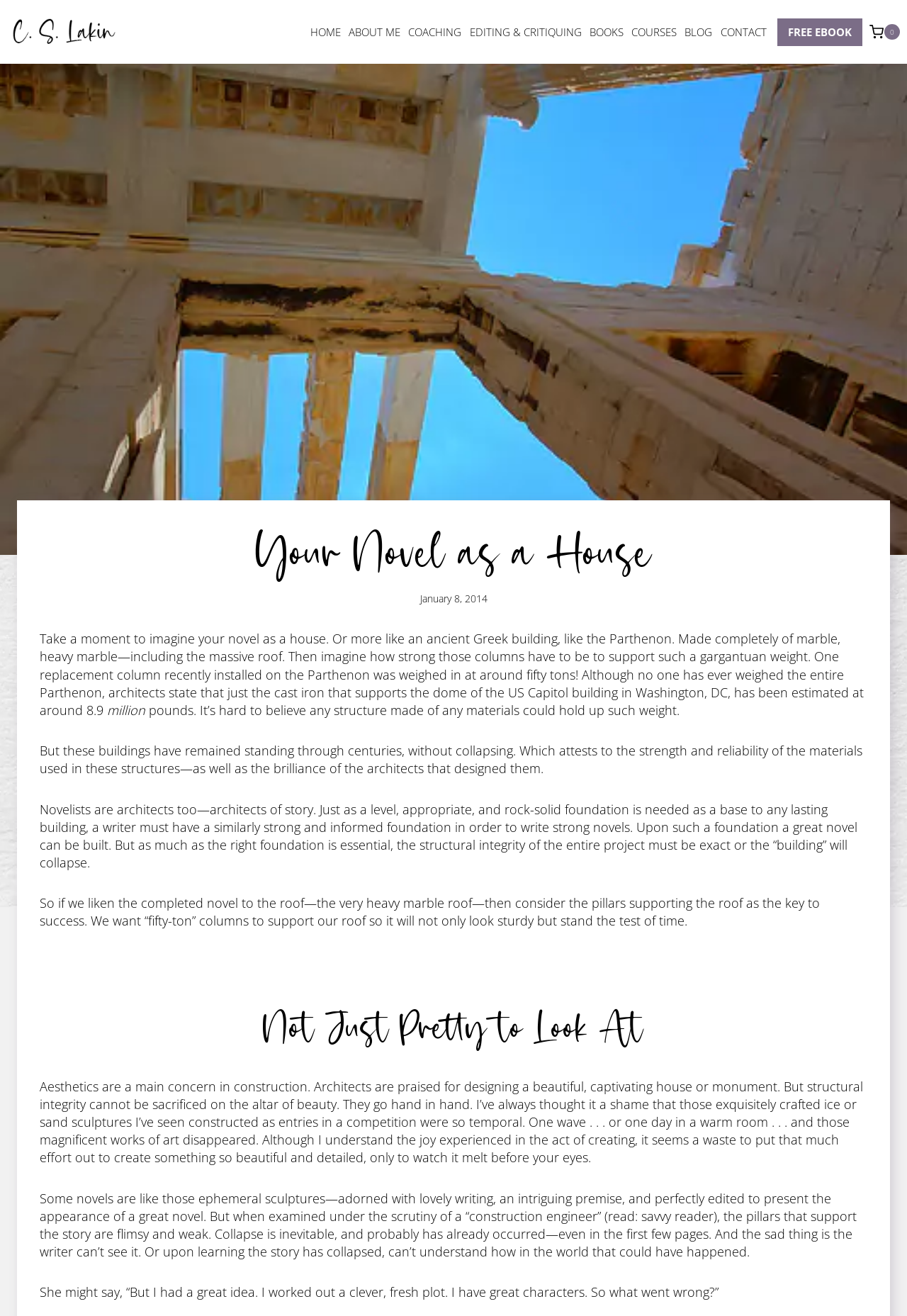Please locate the UI element described by "Courses" and provide its bounding box coordinates.

[0.692, 0.016, 0.751, 0.032]